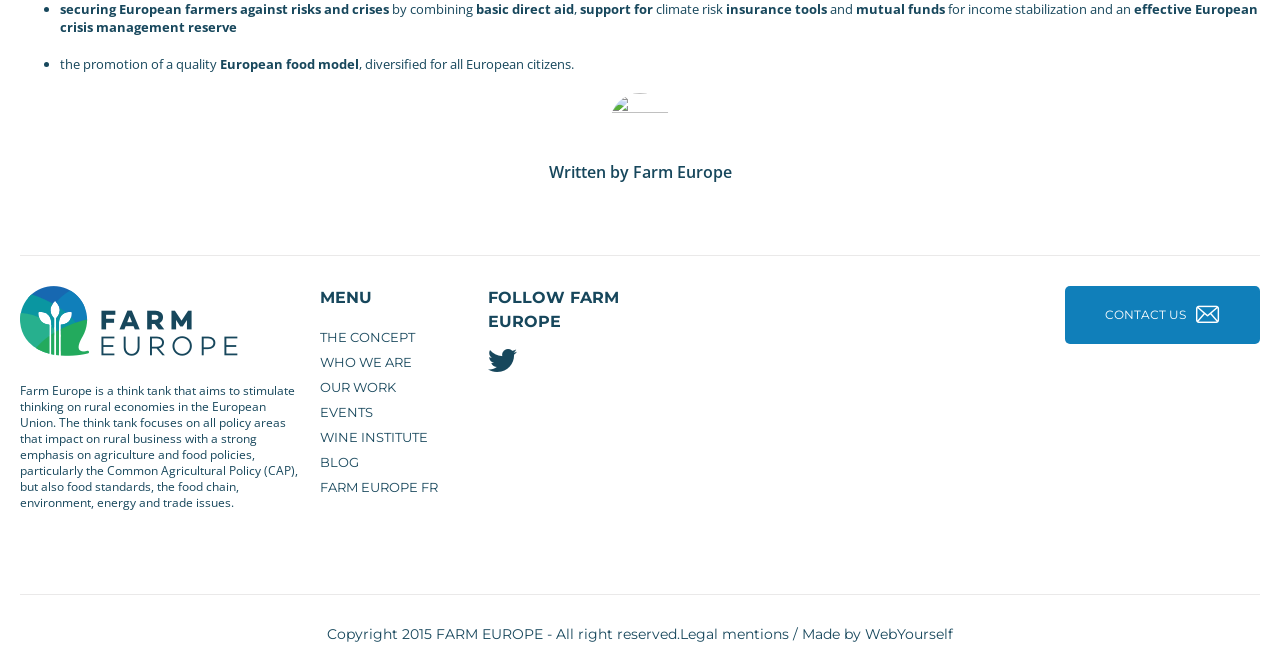Determine the bounding box coordinates of the clickable region to execute the instruction: "follow Farm Europe". The coordinates should be four float numbers between 0 and 1, denoted as [left, top, right, bottom].

[0.381, 0.522, 0.404, 0.567]